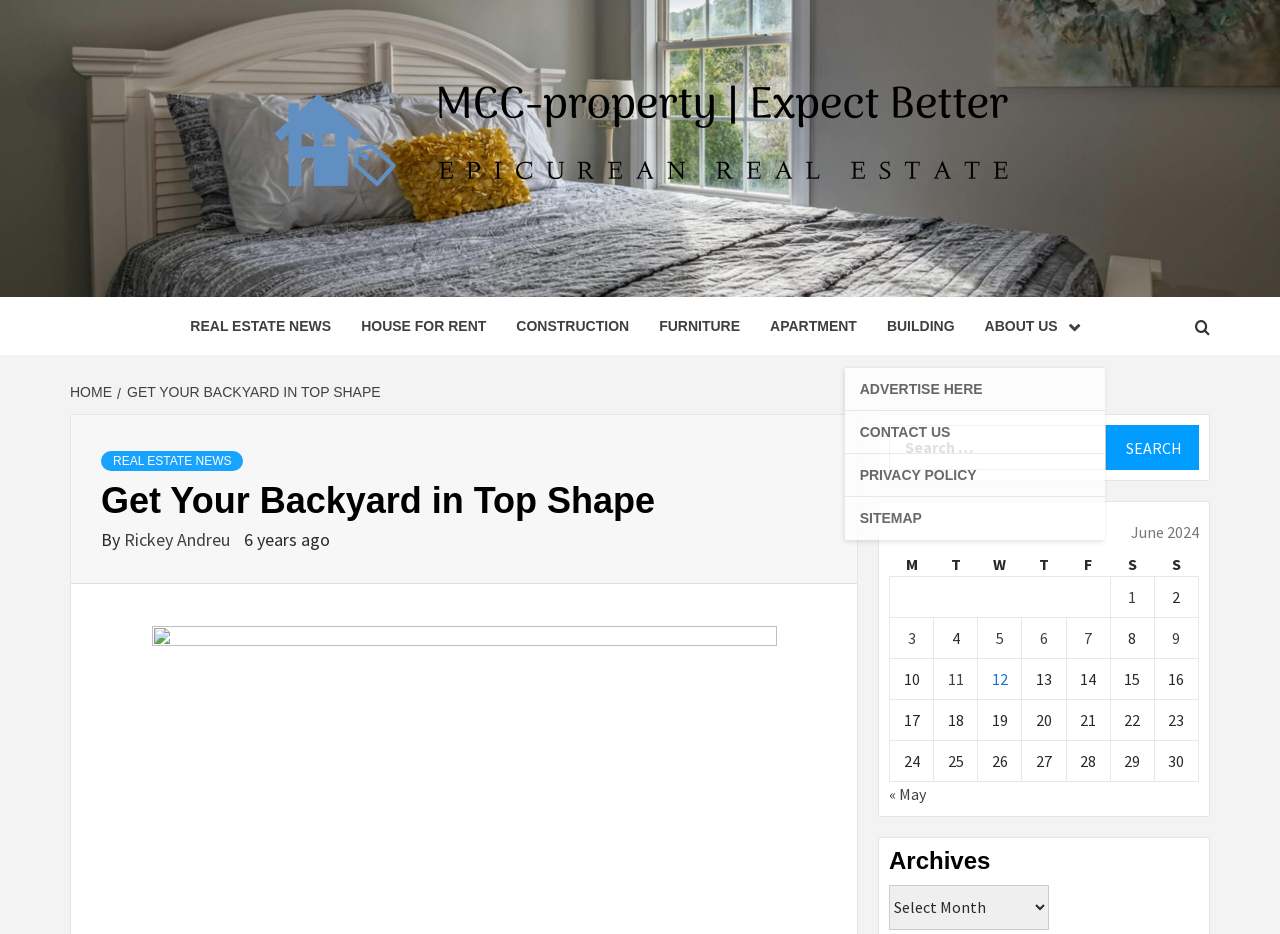What is the purpose of the search box?
Provide a one-word or short-phrase answer based on the image.

Search for posts